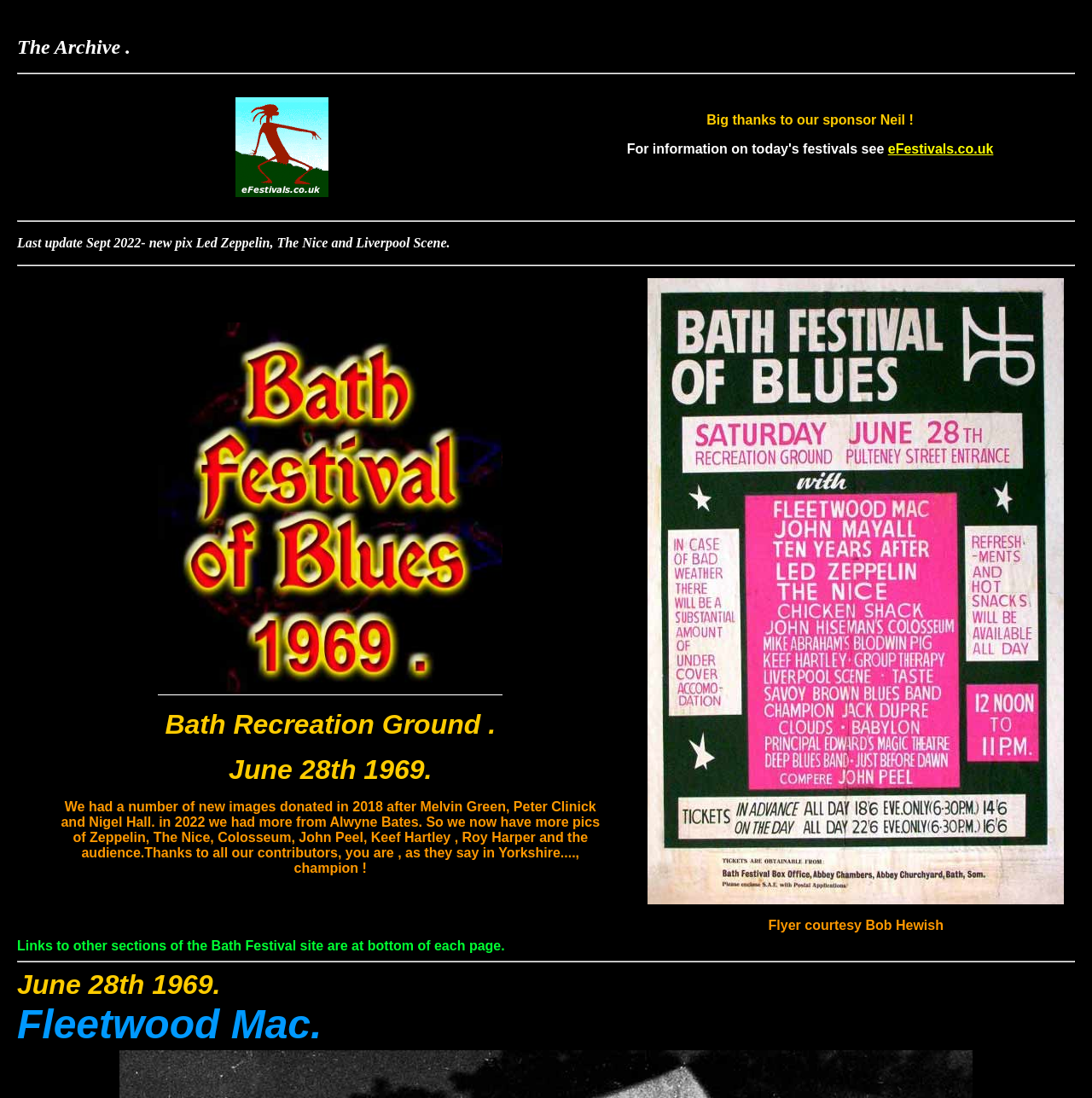How many images are on the webpage?
Using the image, answer in one word or phrase.

At least 3